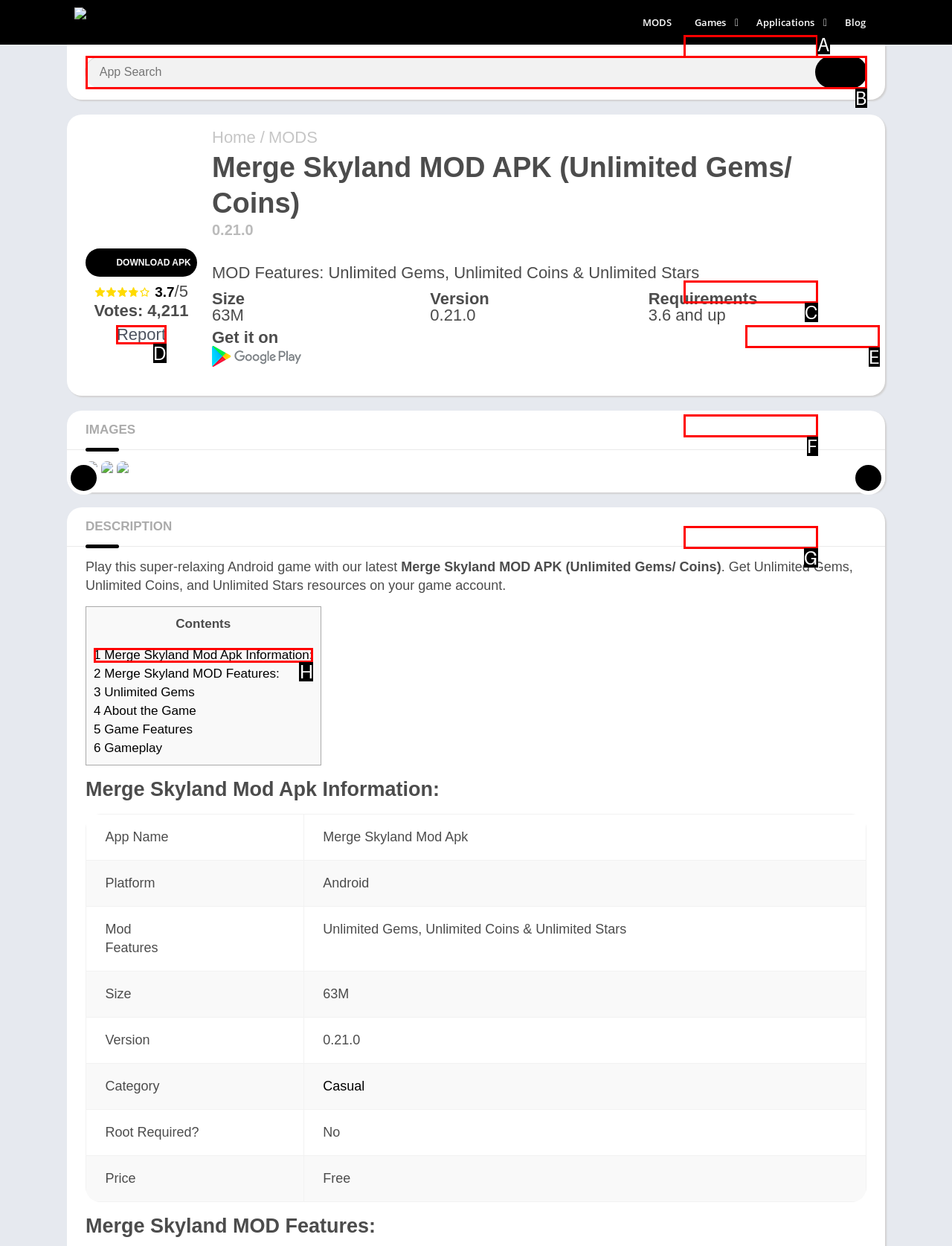Identify the HTML element that best matches the description: Report. Provide your answer by selecting the corresponding letter from the given options.

D